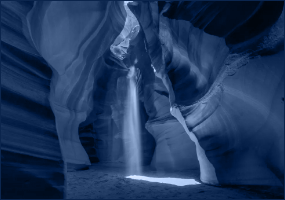Capture every detail in the image and describe it fully.

The image captures the ethereal beauty of Antelope Canyon, a renowned slot canyon located in Arizona. The photograph showcases the canyon's intricate rock formations, characterized by smooth, flowing shapes that have been sculpted by centuries of water erosion. A beam of light penetrates from above, illuminating the sandy floor and creating a stunning contrast against the warm tones of the canyon walls. This natural wonder is a popular destination for photography enthusiasts and adventurers alike, often associated with outdoor activities and family-friendly exploration. Antelope Canyon stands as a testament to the striking beauty of America’s natural landscapes, inviting visitors to experience its majestic allure firsthand.